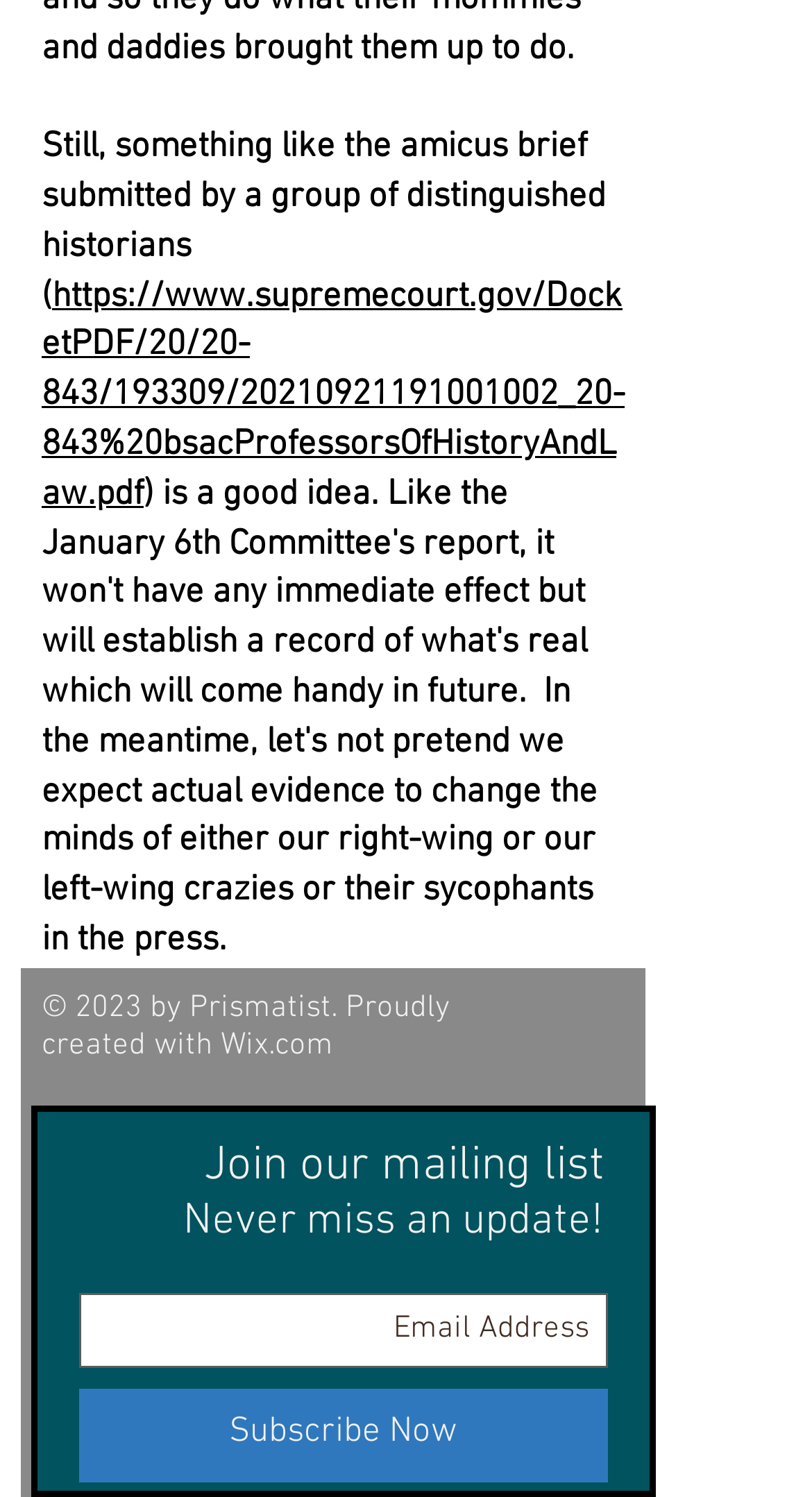Respond with a single word or phrase for the following question: 
What is the purpose of the link?

Download PDF